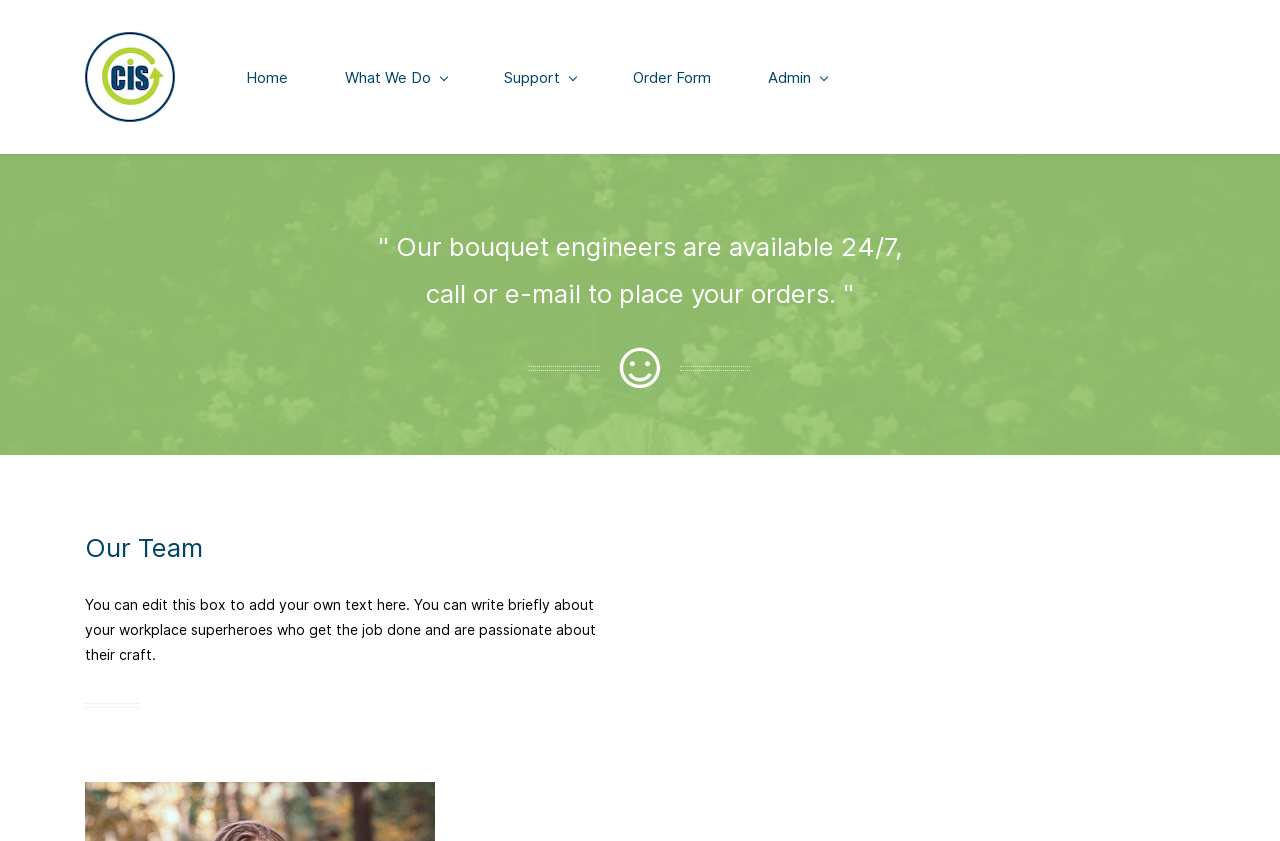Given the description of a UI element: "Collections", identify the bounding box coordinates of the matching element in the webpage screenshot.

None